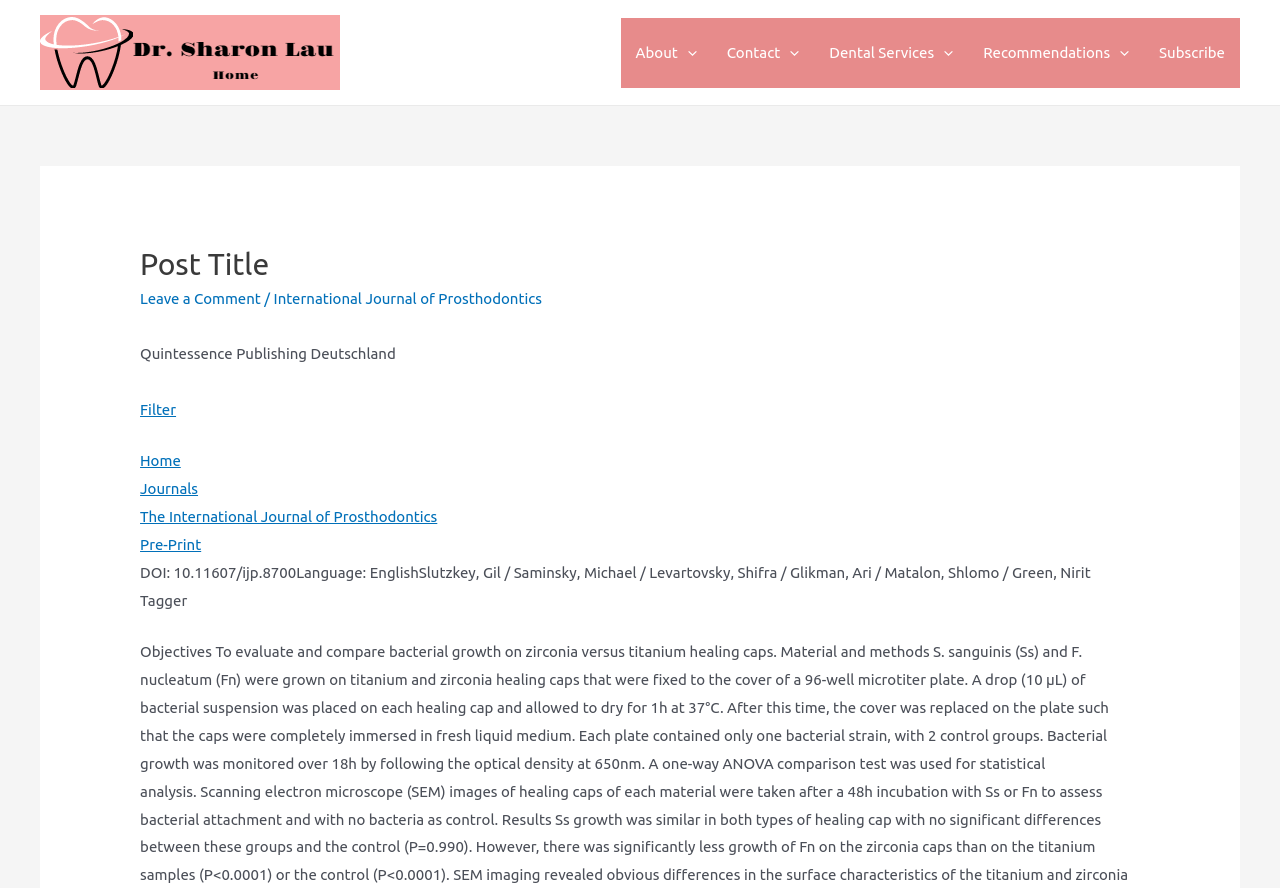What are the navigation options?
Look at the image and respond with a single word or a short phrase.

About, Contact, Dental Services, Recommendations, Subscribe